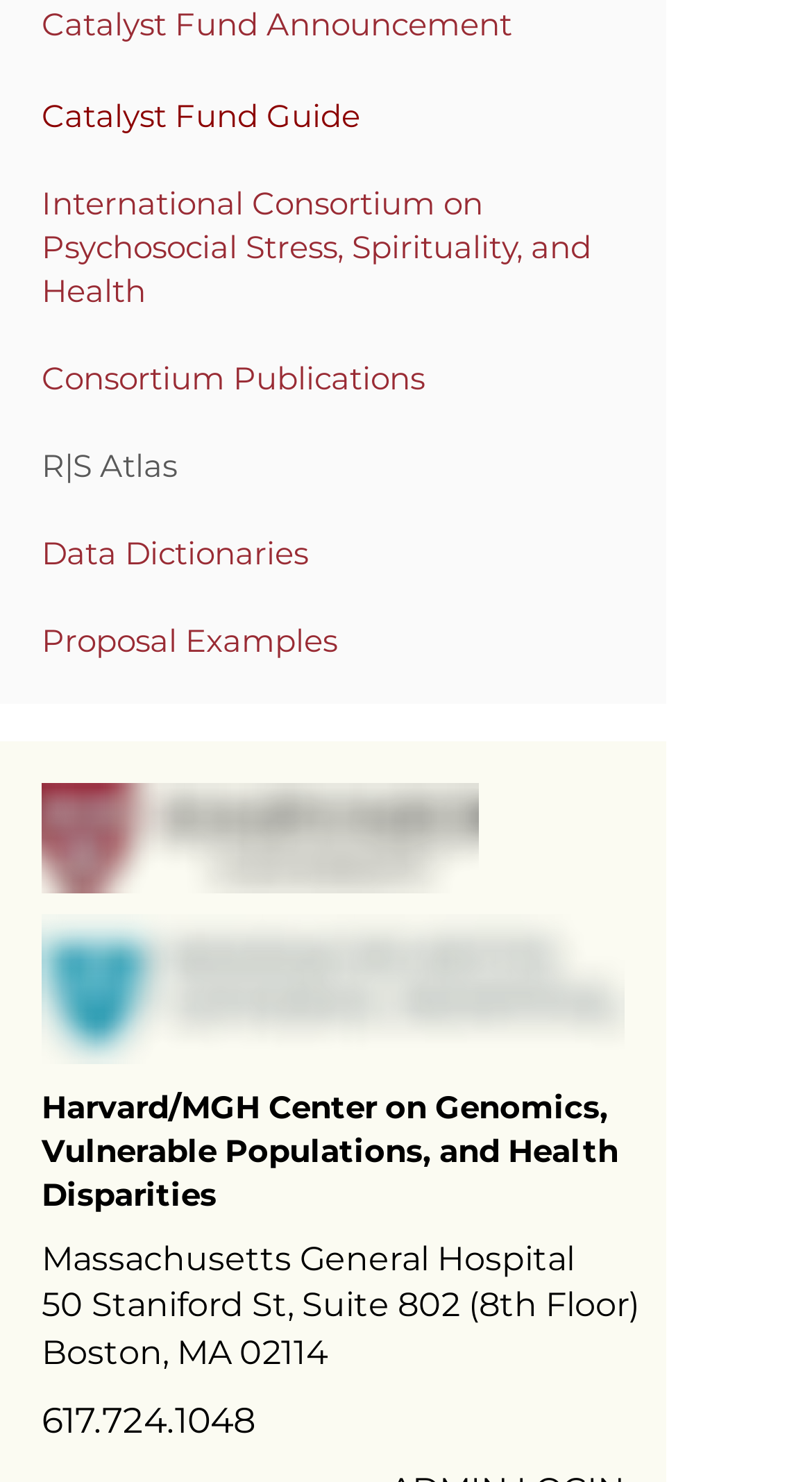What is the logo of the hospital?
Look at the screenshot and respond with one word or a short phrase.

mgh logo